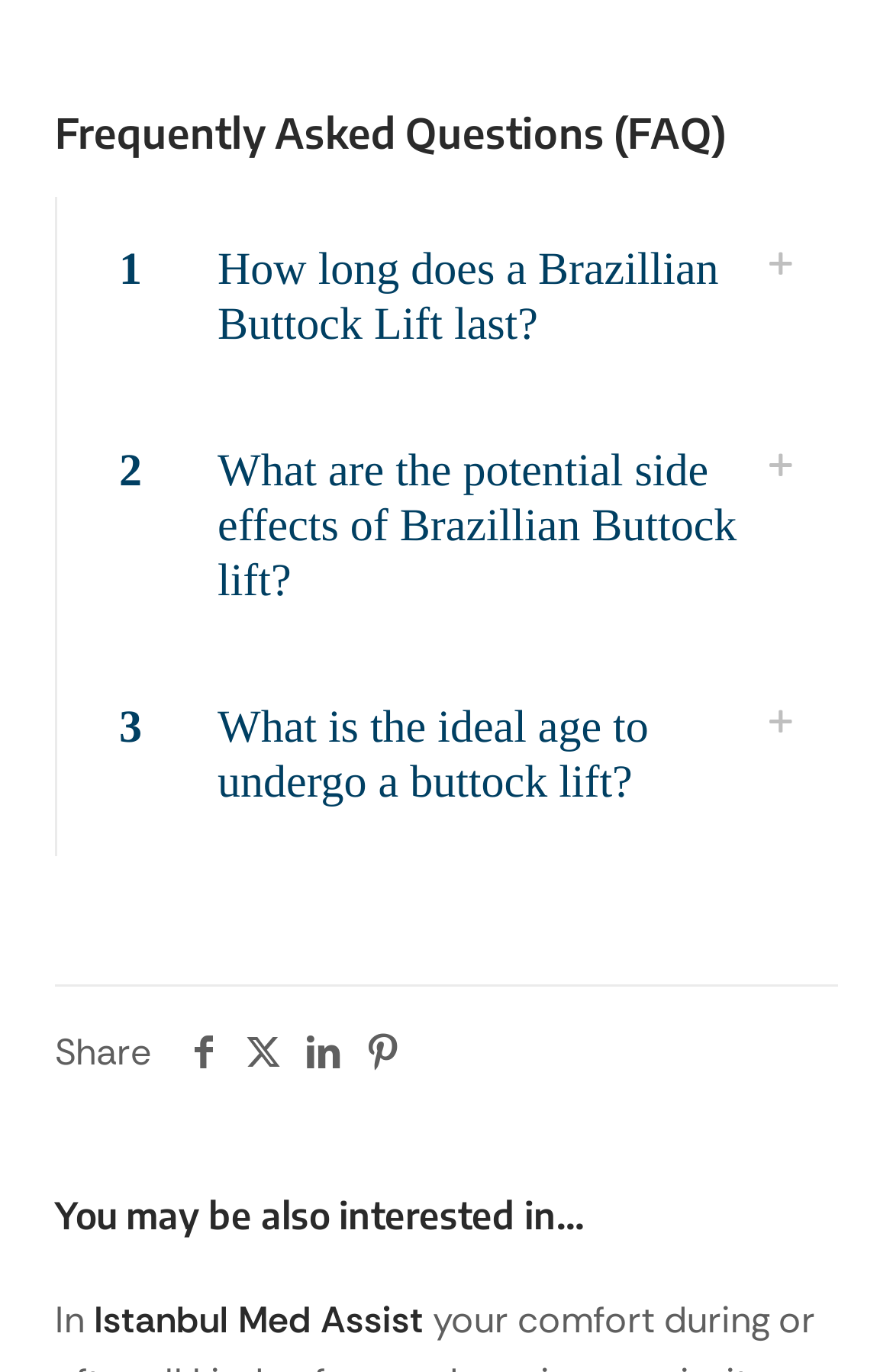What is the name of the organization mentioned?
Give a detailed response to the question by analyzing the screenshot.

The name of the organization mentioned is 'Istanbul Med Assist' as indicated by the StaticText element with the same text.